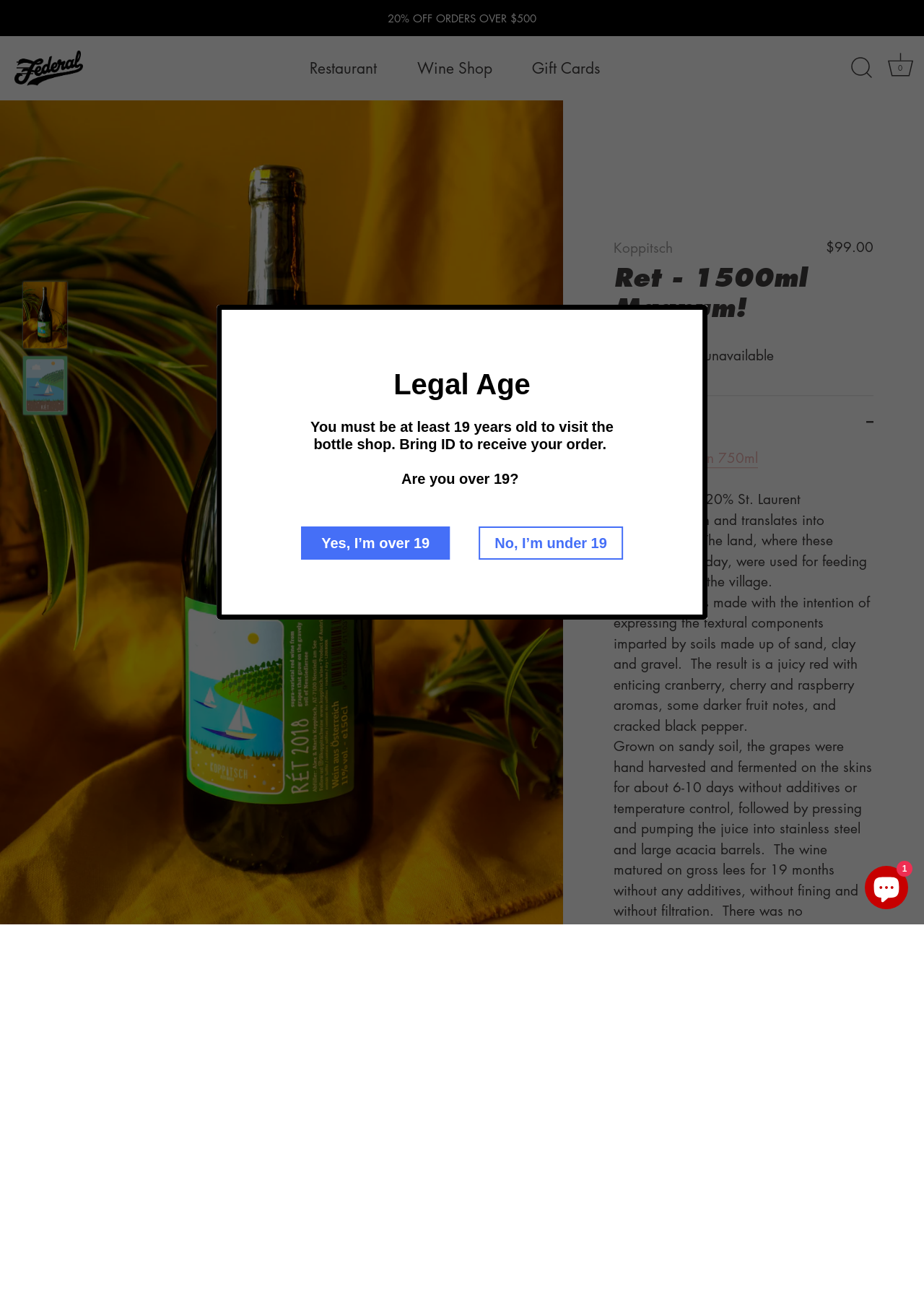Generate a comprehensive caption for the webpage you are viewing.

This webpage appears to be a product page for a wine product, specifically a 1500ml Magnum bottle of "Ret" wine. At the top of the page, there is a navigation menu with links to the restaurant, wine shop, and gift cards. On the top right, there are links to search and cart, accompanied by small images.

Below the navigation menu, there is a large image of the wine bottle, and to its right, there is a section with product information. This section includes a heading with the product name, a price of $99.00, and a notice that the product is currently unavailable.

Underneath the product information, there is a tab panel with a selected tab labeled "Description". This tab contains a brief description of the wine, including its production process and ingredients. There is also a link to a smaller 750ml bottle option.

On the bottom left of the page, there is a chat window with a button to open it. On the bottom right, there is a notice about the legal age requirement to visit the bottle shop, with a prompt to confirm whether the user is over 19 years old.